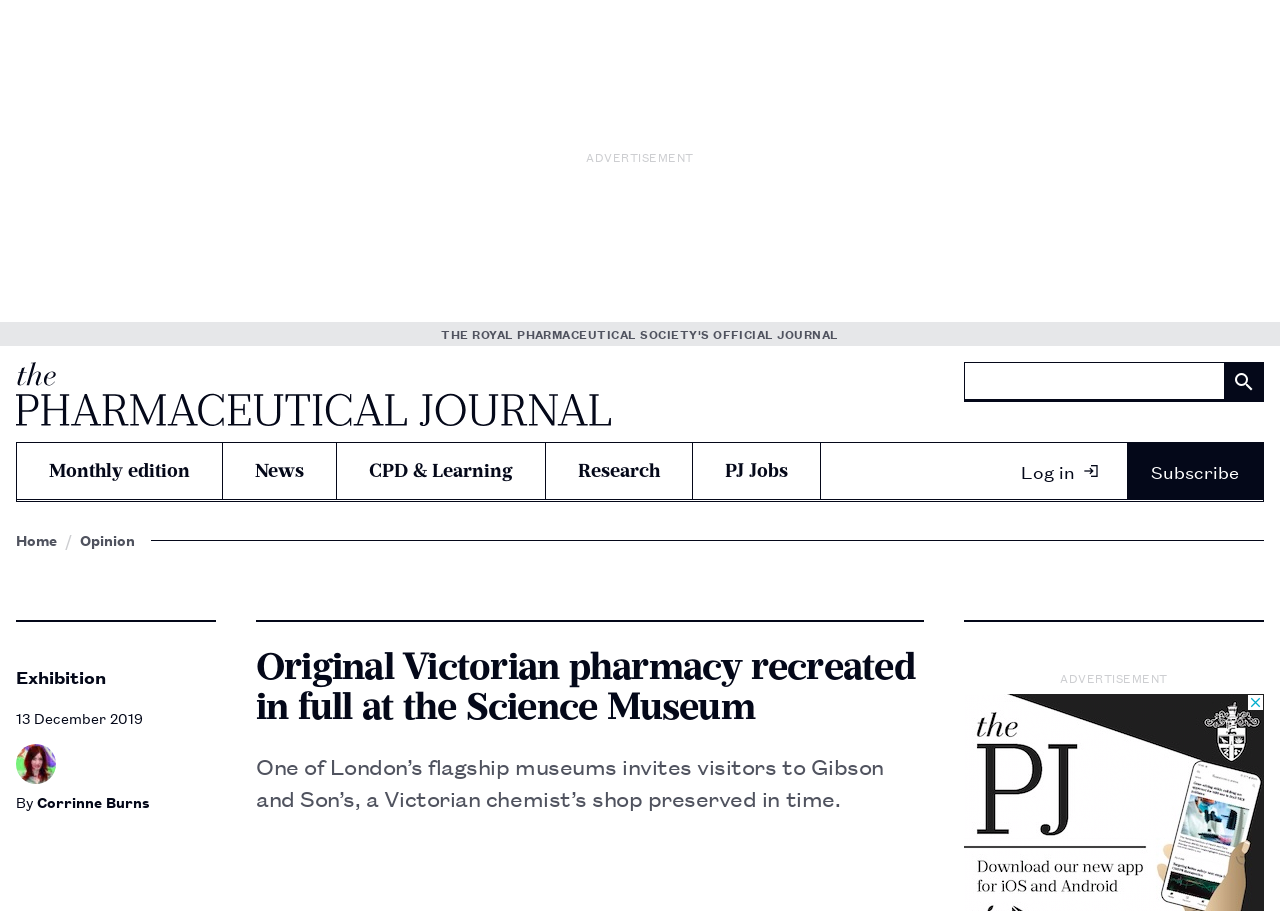Generate a thorough description of the webpage.

The webpage is about The Pharmaceutical Journal from the Royal Pharmaceutical Society. At the top, there is a PJ logo on the left, accompanied by a search bar and a search button on the right. Below the logo, there are several navigation links, including "Monthly edition", "News", "CPD & Learning", "Research", "PJ Jobs", "Log in", and "Subscribe". 

On the main content area, there is a prominent article with a heading "Original Victorian pharmacy recreated in full at the Science Museum". The article is positioned in the middle of the page, with a brief summary "One of London’s flagship museums invites visitors to Gibson and Son’s, a Victorian chemist’s shop preserved in time." Below the summary, there is a label "Exhibition" and a timestamp "13 December 2019". The author's name, Corrinne Burns, is mentioned along with a small image of her. 

There are two advertisements on the page, one at the top and another at the bottom right, both labeled as "ADVERTISEMENT".